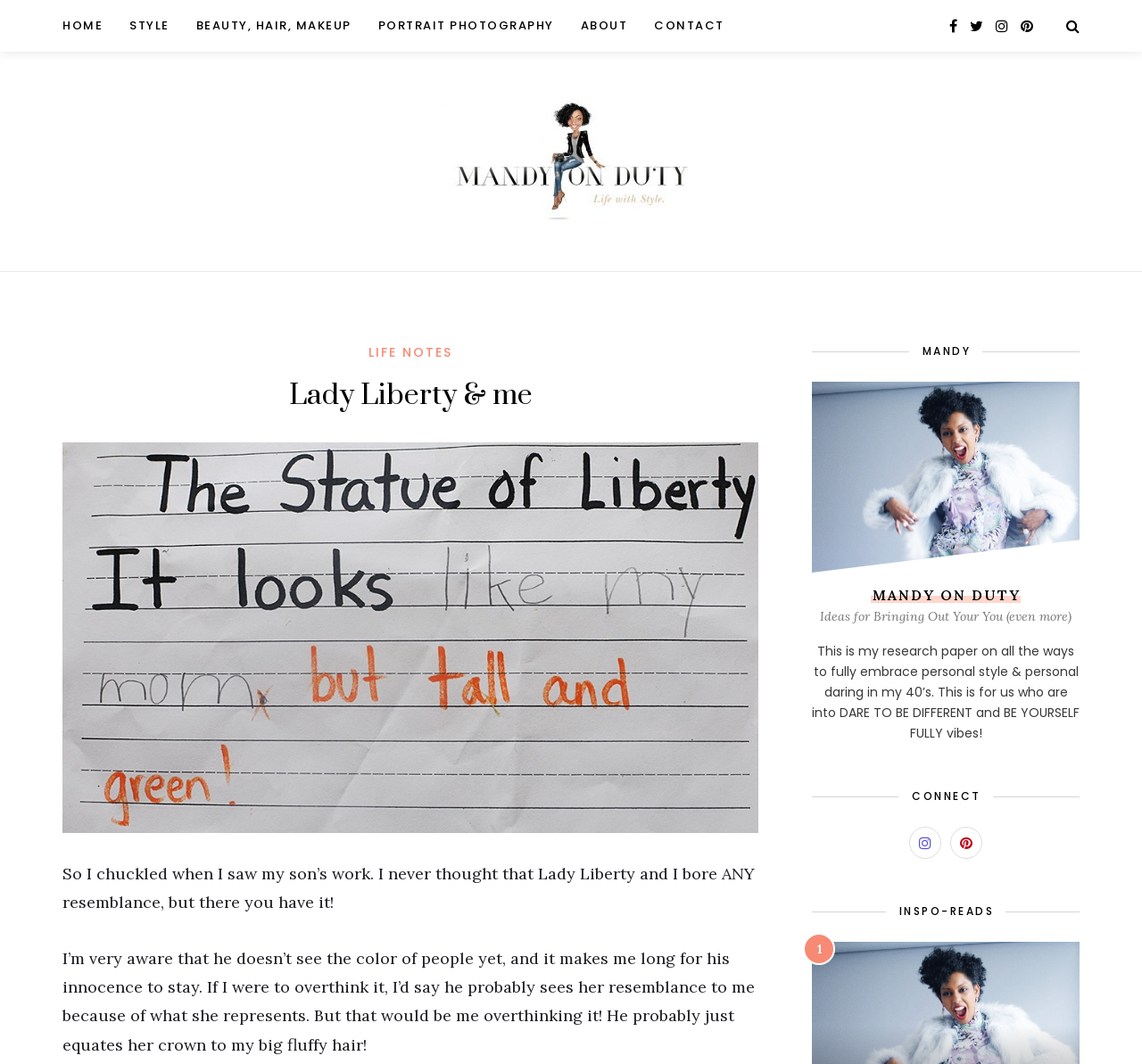Locate the bounding box coordinates of the area that needs to be clicked to fulfill the following instruction: "Follow MANDY ON DUTY on social media". The coordinates should be in the format of four float numbers between 0 and 1, namely [left, top, right, bottom].

[0.796, 0.777, 0.824, 0.807]